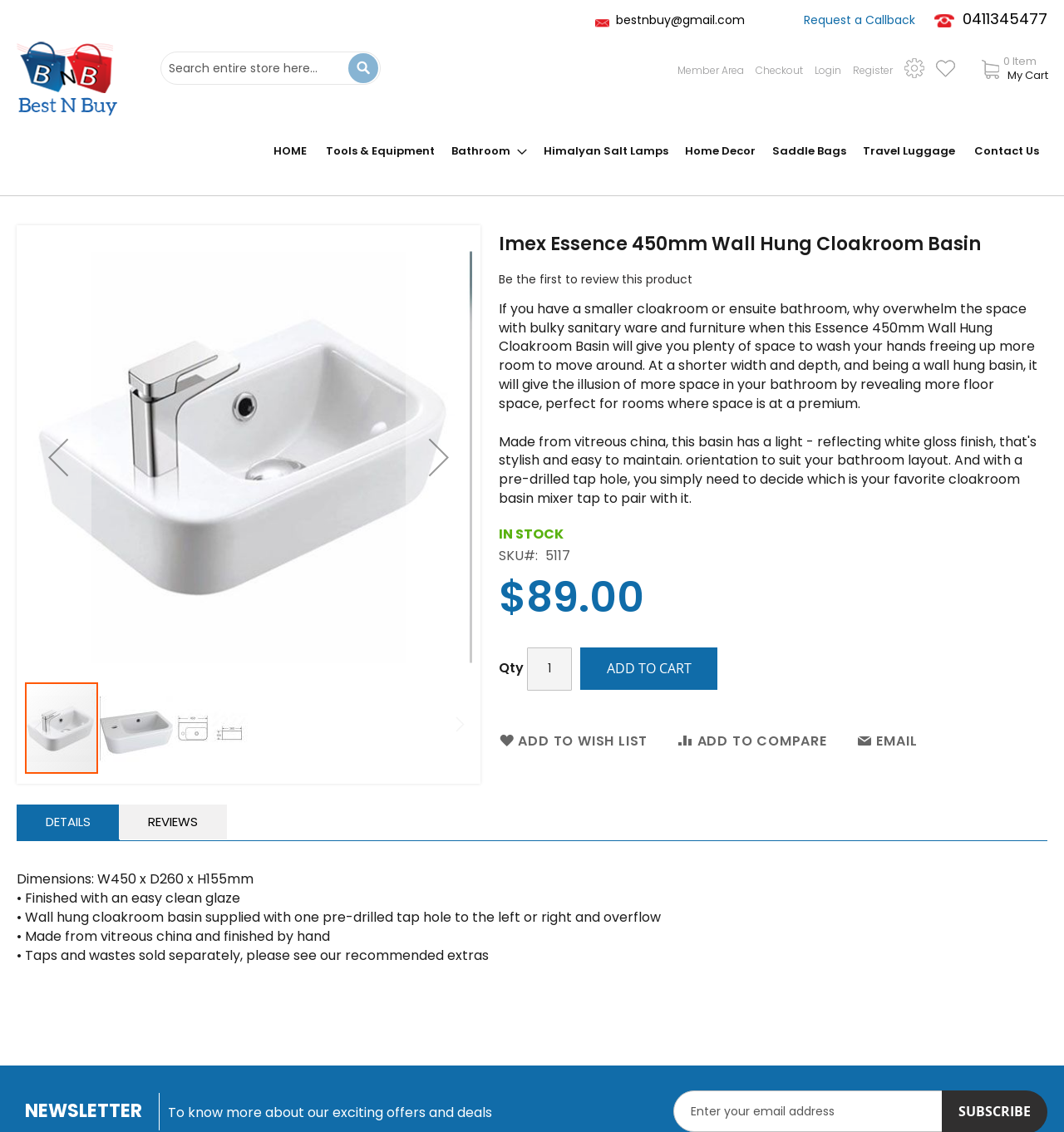Refer to the screenshot and give an in-depth answer to this question: What is the width of the Imex Essence 450mm Wall Hung Cloakroom Basin?

The width of the Imex Essence 450mm Wall Hung Cloakroom Basin can be found in the product description section, where it is stated that the dimensions of the basin are W450 x D260 x H155mm.